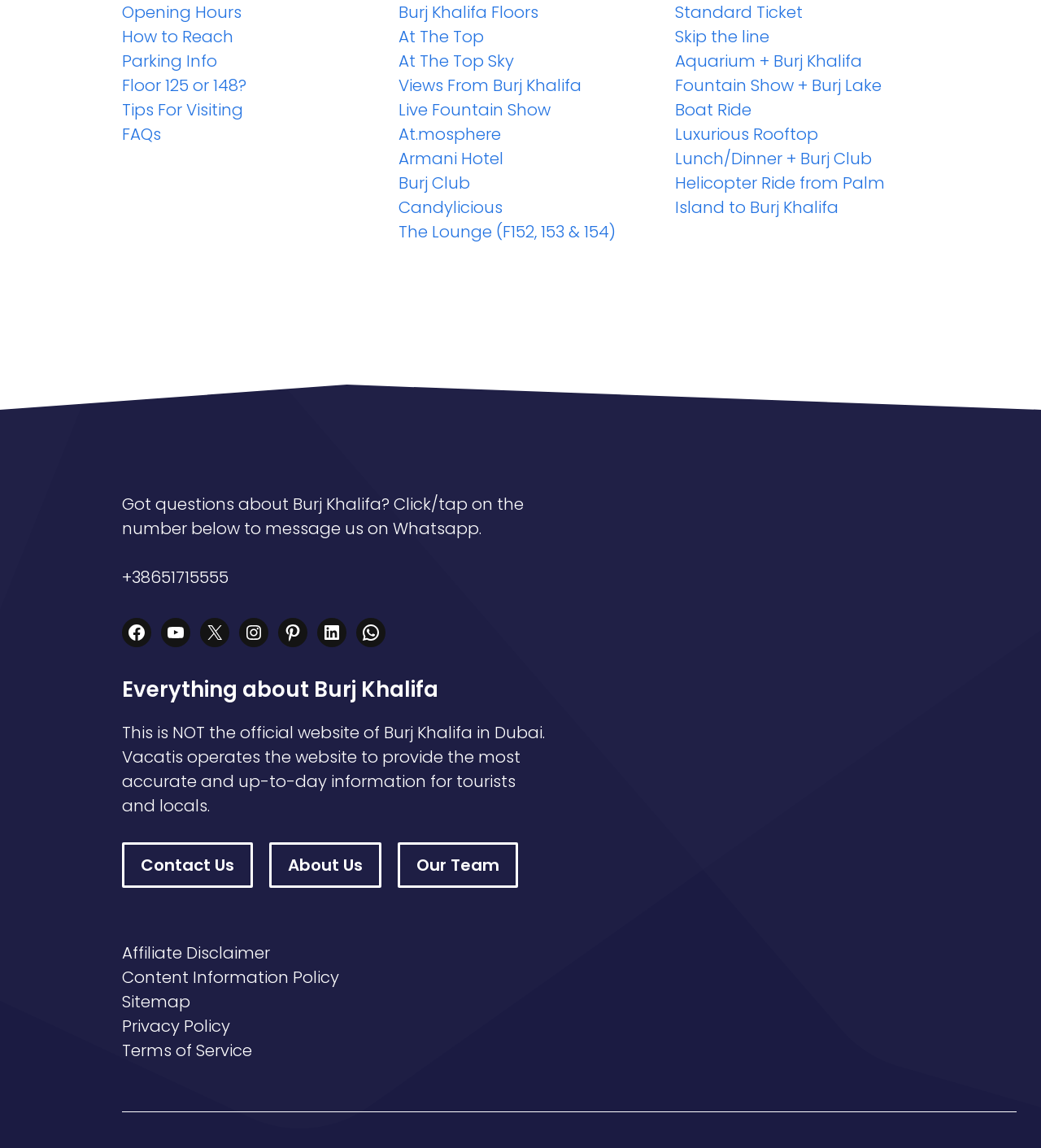Identify the bounding box coordinates of the element to click to follow this instruction: 'Message us on Whatsapp'. Ensure the coordinates are four float values between 0 and 1, provided as [left, top, right, bottom].

[0.117, 0.492, 0.22, 0.514]